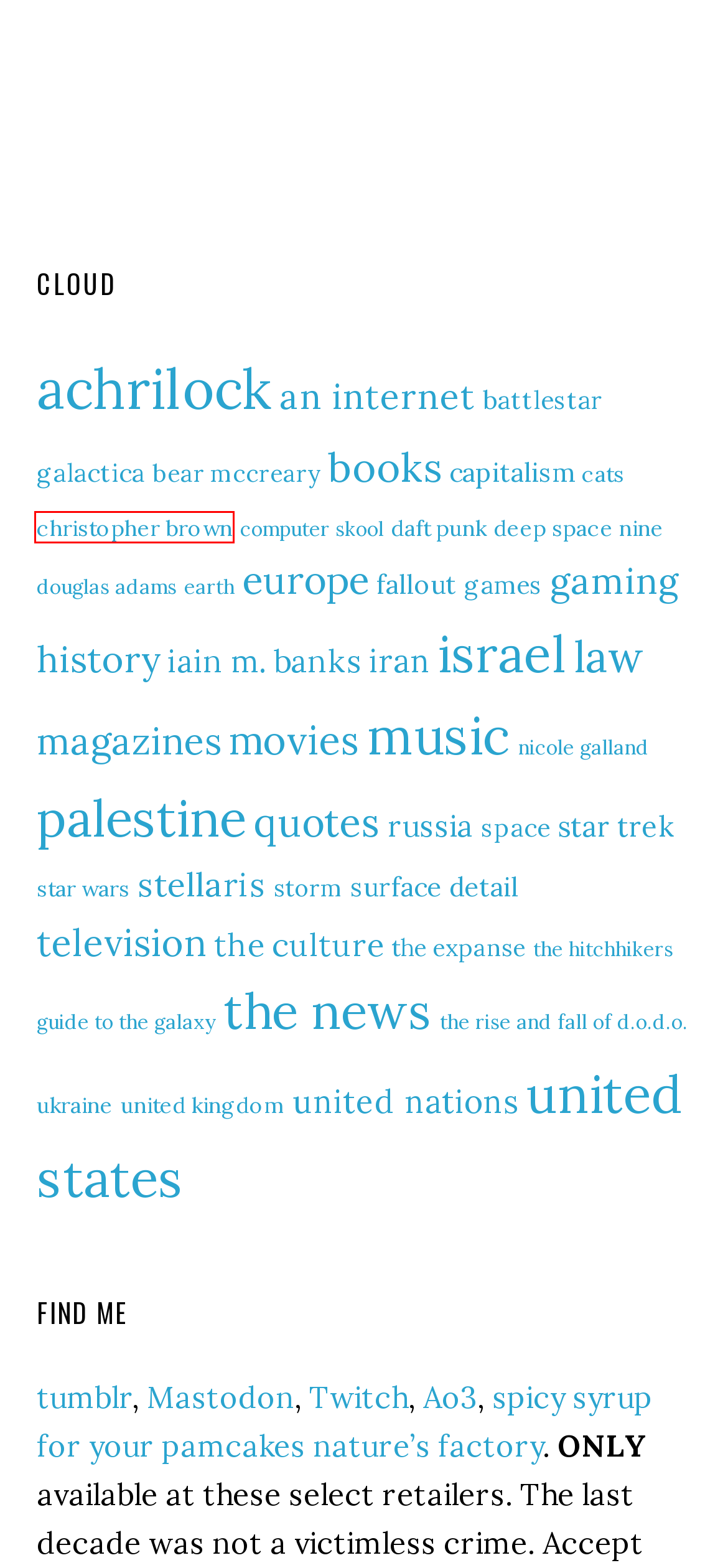Observe the provided screenshot of a webpage that has a red rectangle bounding box. Determine the webpage description that best matches the new webpage after clicking the element inside the red bounding box. Here are the candidates:
A. surface detail
B. christopher brown
C. ukraine
D. the expanse
E. computer skool
F. games
G. united nations
H. united kingdom

B